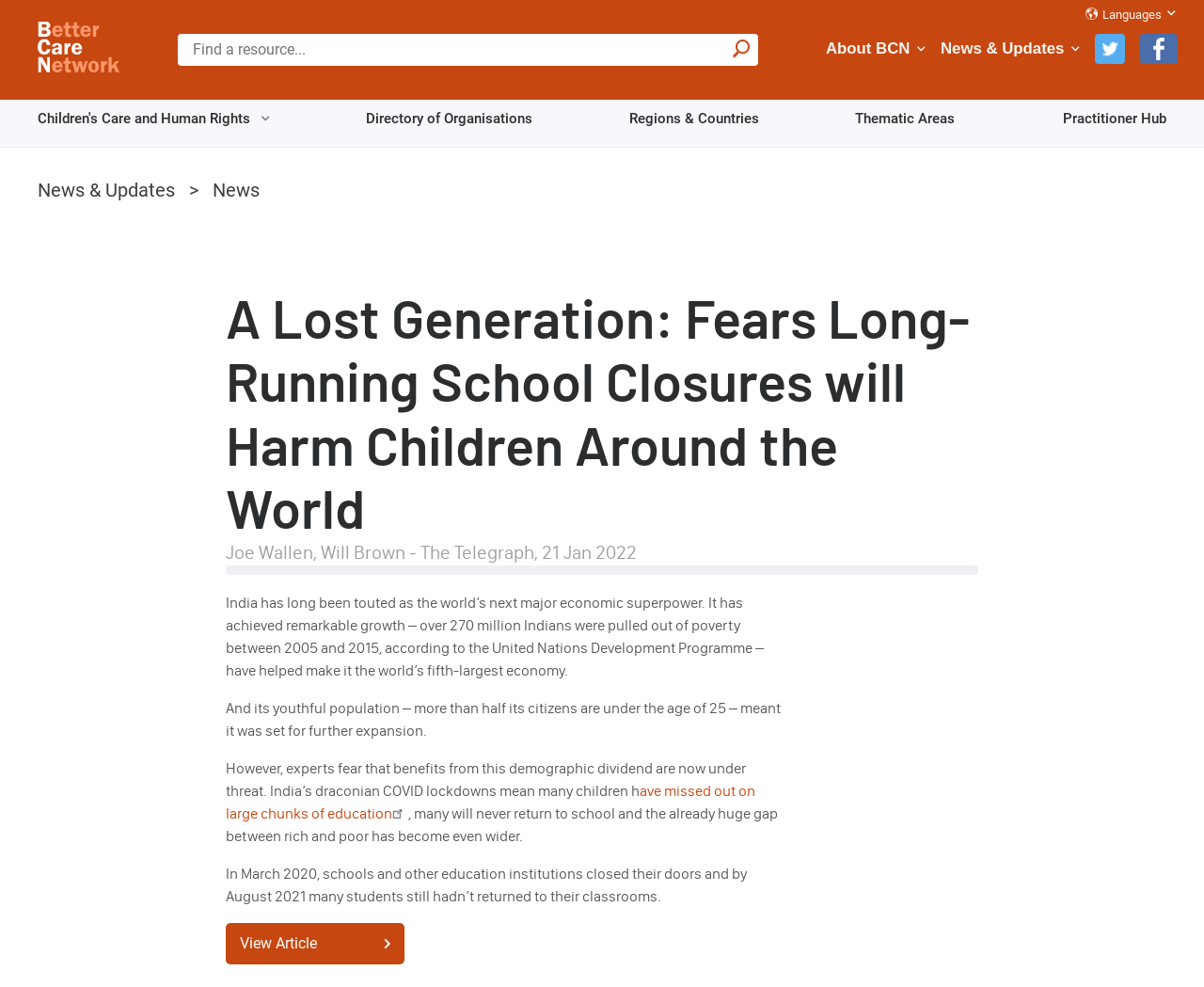Please identify the bounding box coordinates of the element on the webpage that should be clicked to follow this instruction: "Go to the home page". The bounding box coordinates should be given as four float numbers between 0 and 1, formatted as [left, top, right, bottom].

[0.031, 0.022, 0.099, 0.079]